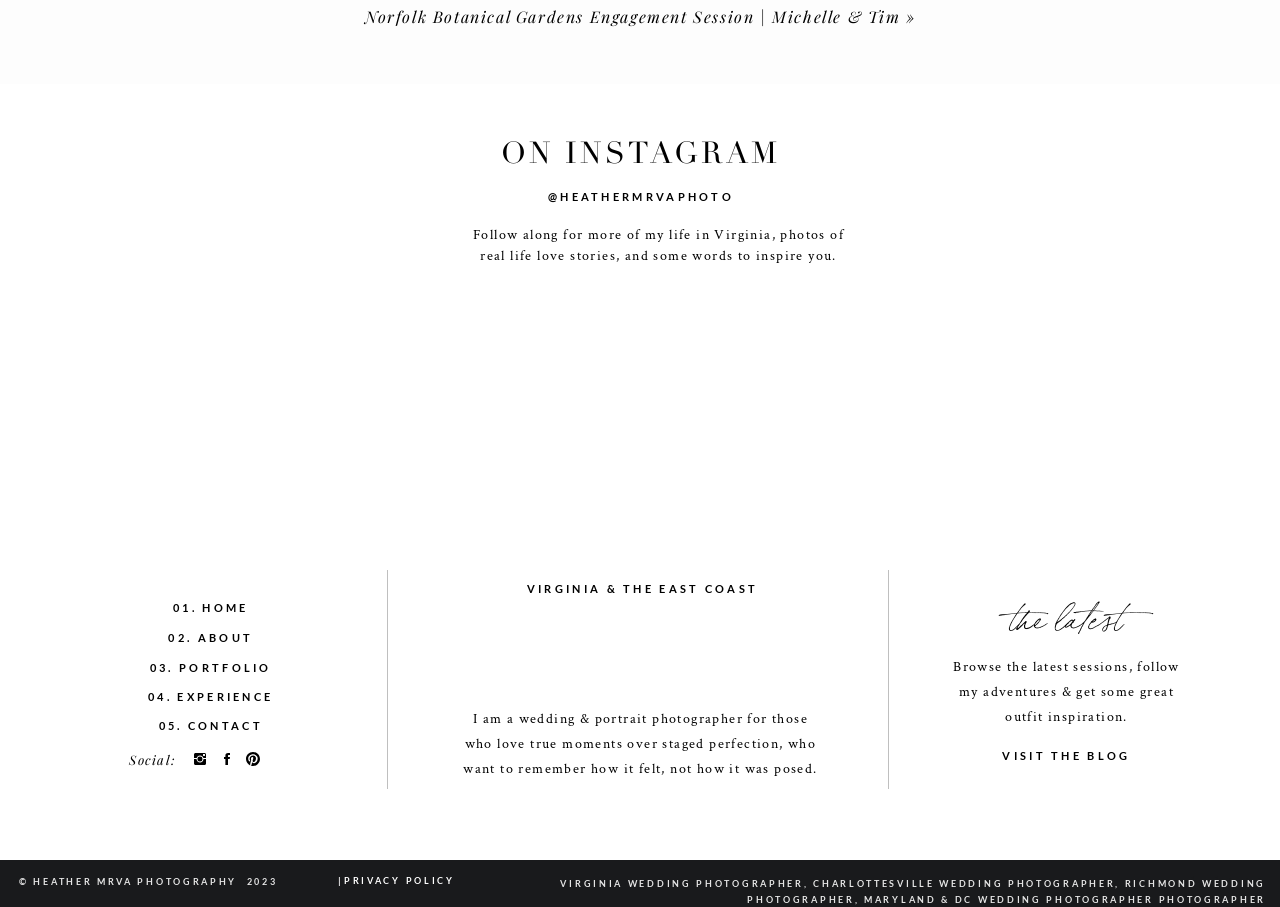Please find the bounding box coordinates of the section that needs to be clicked to achieve this instruction: "Contact the photographer".

[0.1, 0.79, 0.229, 0.811]